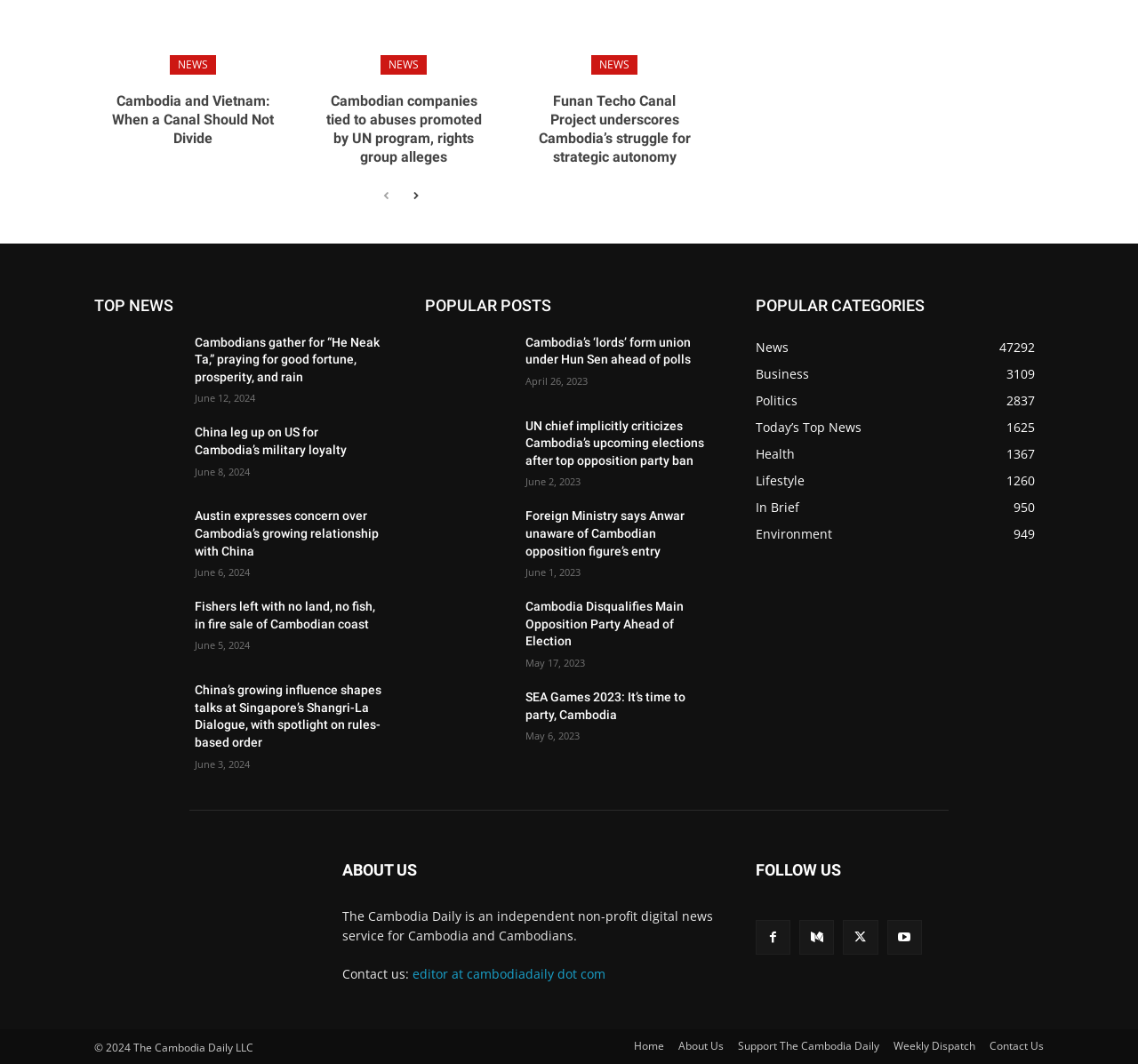What is the date of the article 'Cambodia Disqualifies Main Opposition Party Ahead of Election'?
Using the image provided, answer with just one word or phrase.

May 17, 2023